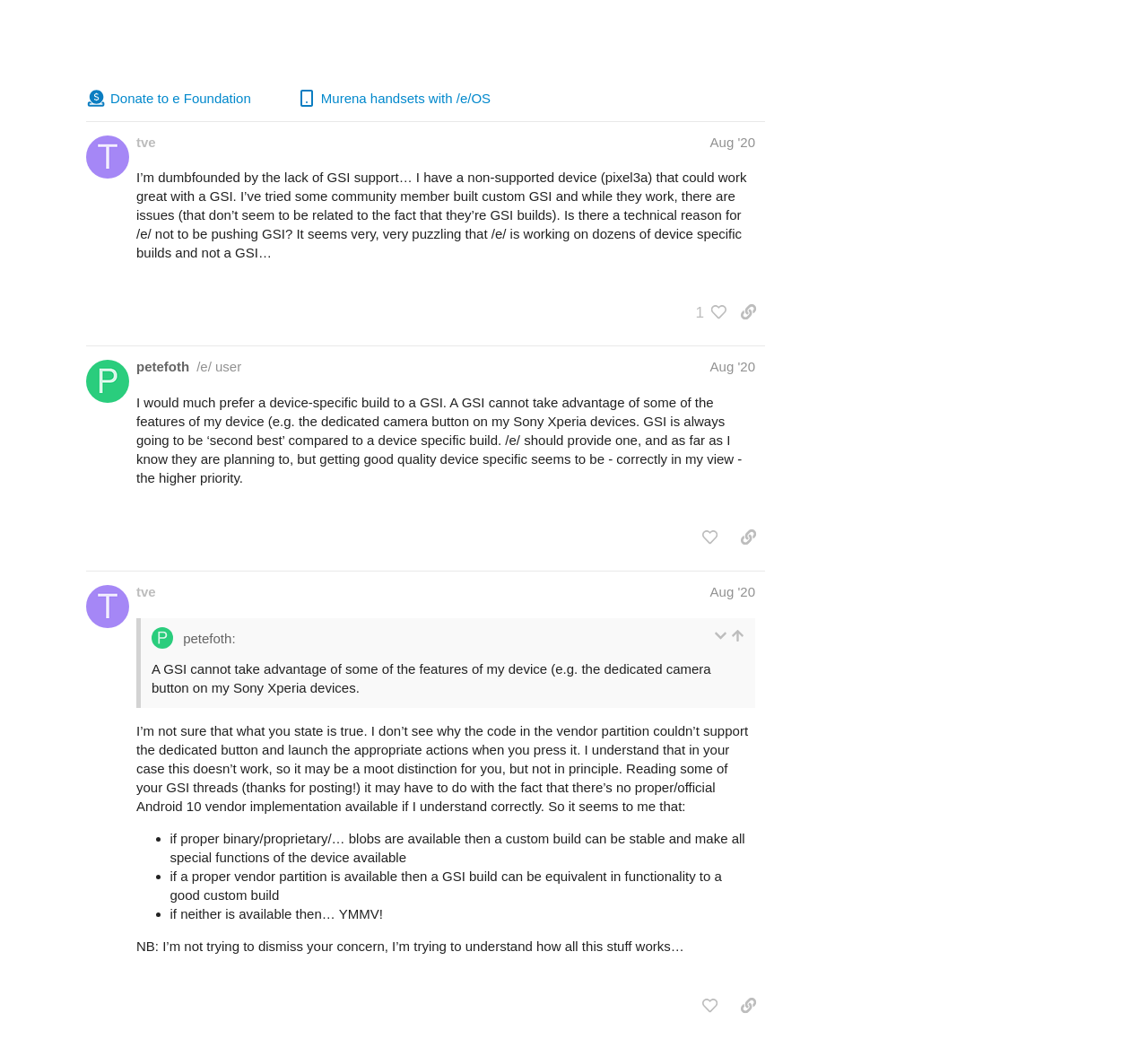Please analyze the image and provide a thorough answer to the question:
How many posts are there in this page?

There are three posts in this page, which can be identified by the region elements with IDs 747, 749, and 751, each representing a post.